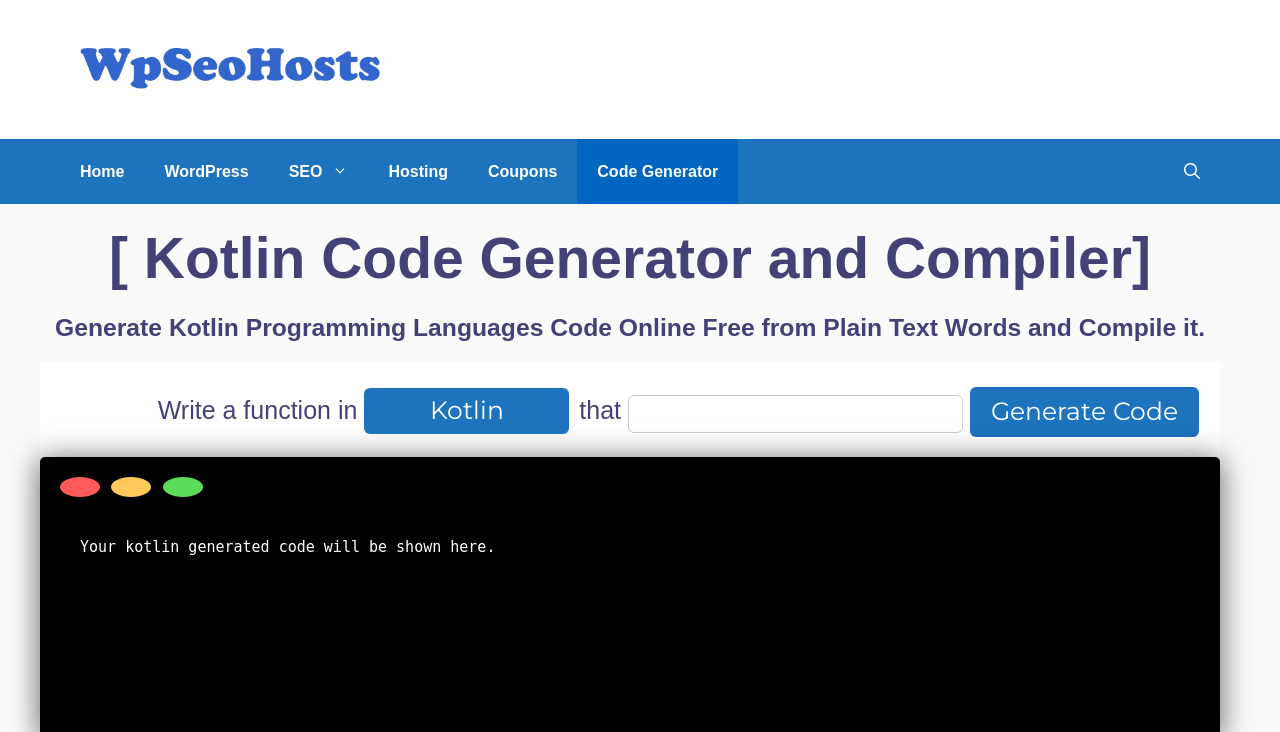Identify the coordinates of the bounding box for the element that must be clicked to accomplish the instruction: "Click on the 'WpSeoHosts' link".

[0.062, 0.079, 0.297, 0.108]